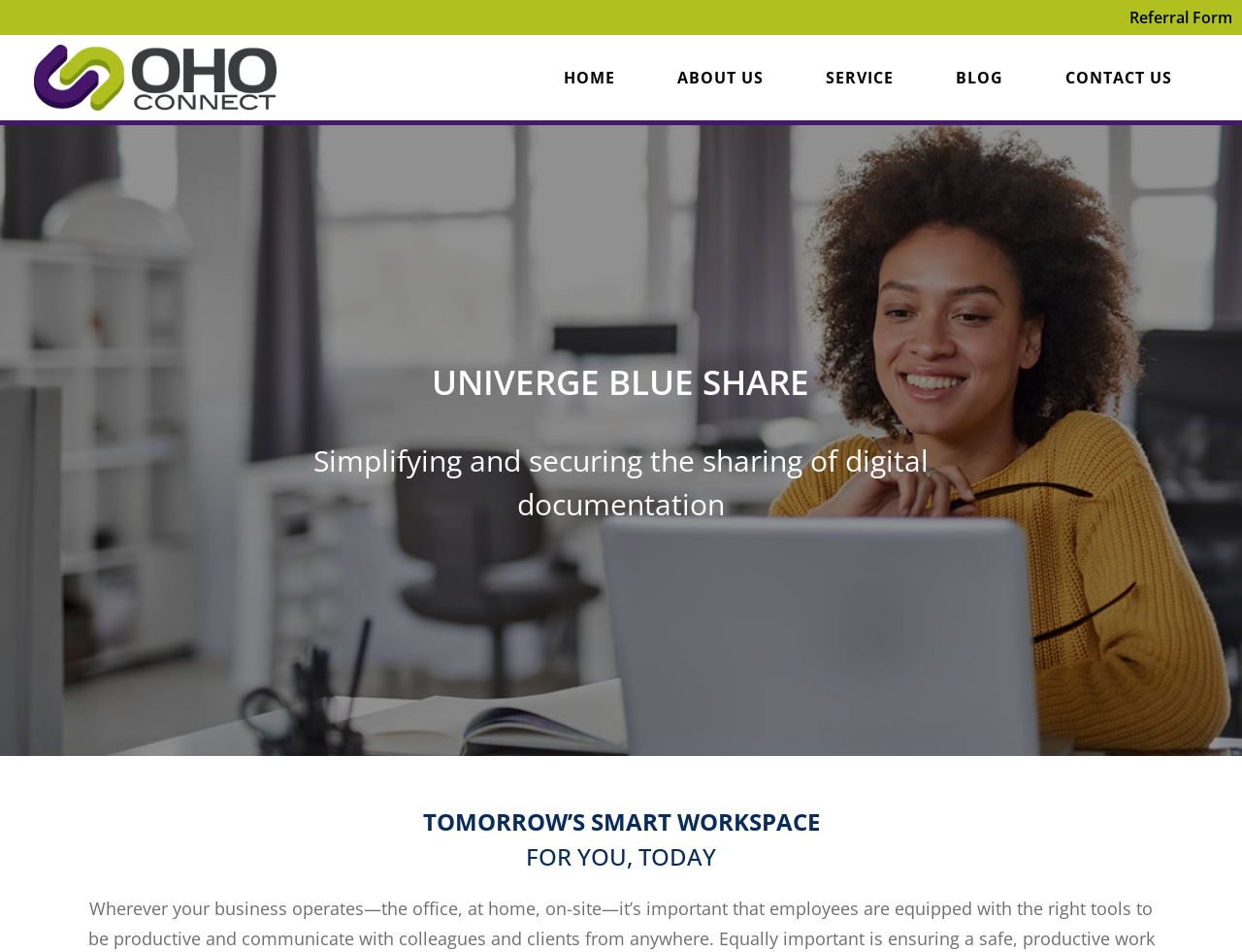Determine the bounding box of the UI element mentioned here: "Referral Form". The coordinates must be in the format [left, top, right, bottom] with values ranging from 0 to 1.

[0.909, 0.007, 0.992, 0.03]